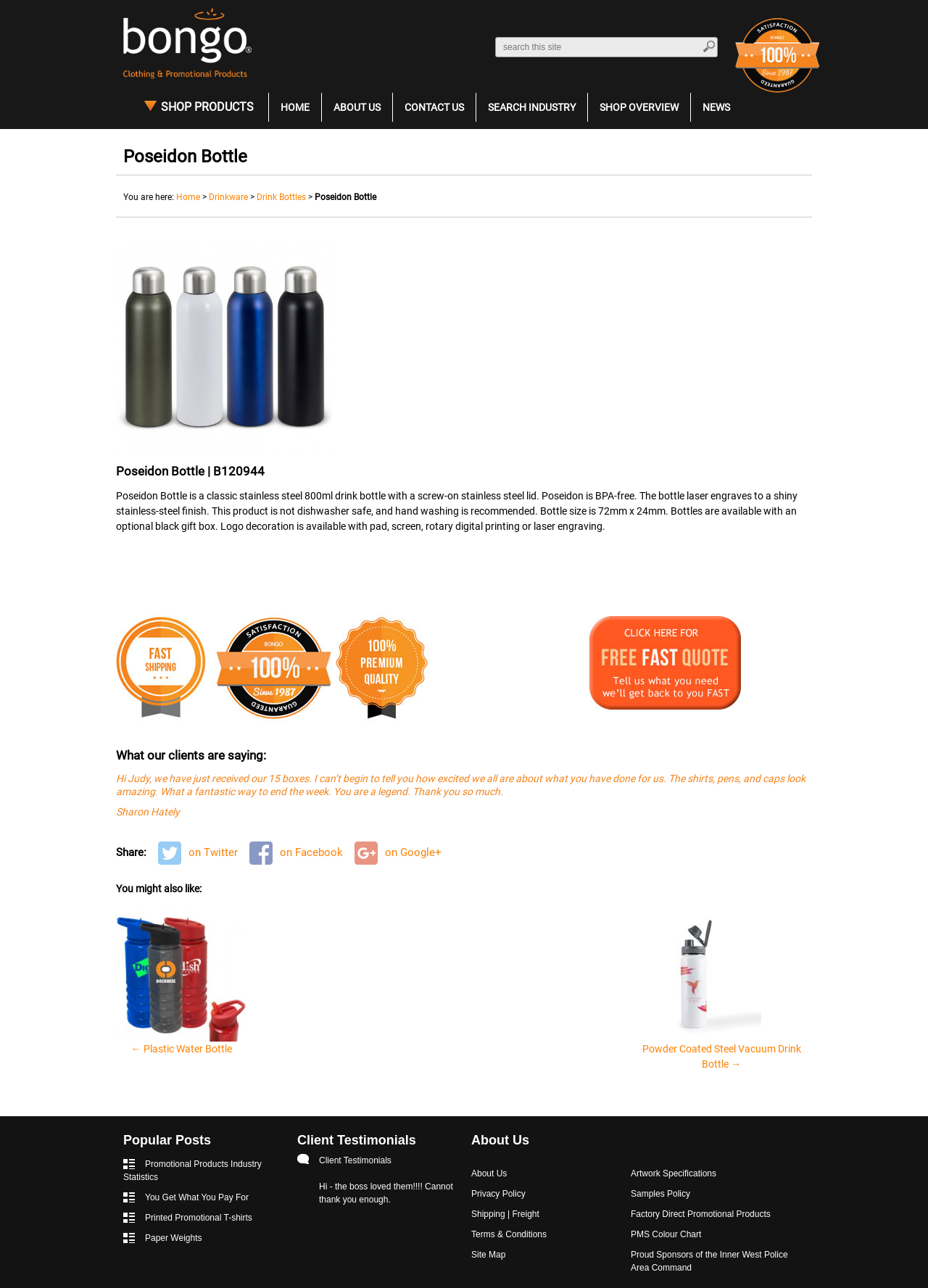Provide the bounding box coordinates of the HTML element this sentence describes: "Promotional Products Industry Statistics".

[0.133, 0.9, 0.282, 0.918]